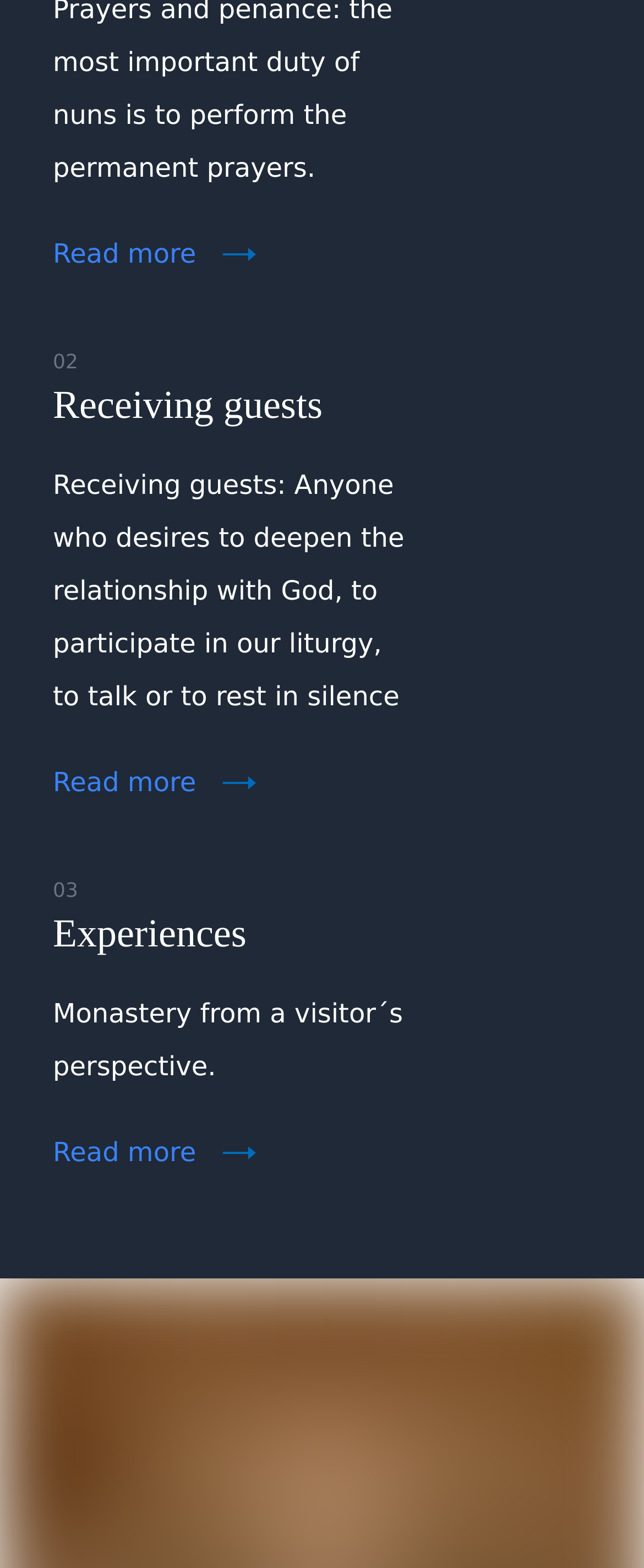How many 'Read more' links are on this webpage?
Please provide an in-depth and detailed response to the question.

I searched for 'link' elements with the text 'Read more' and found three instances: [127], [131], and [135]. These links are likely used to expand or continue reading the articles.